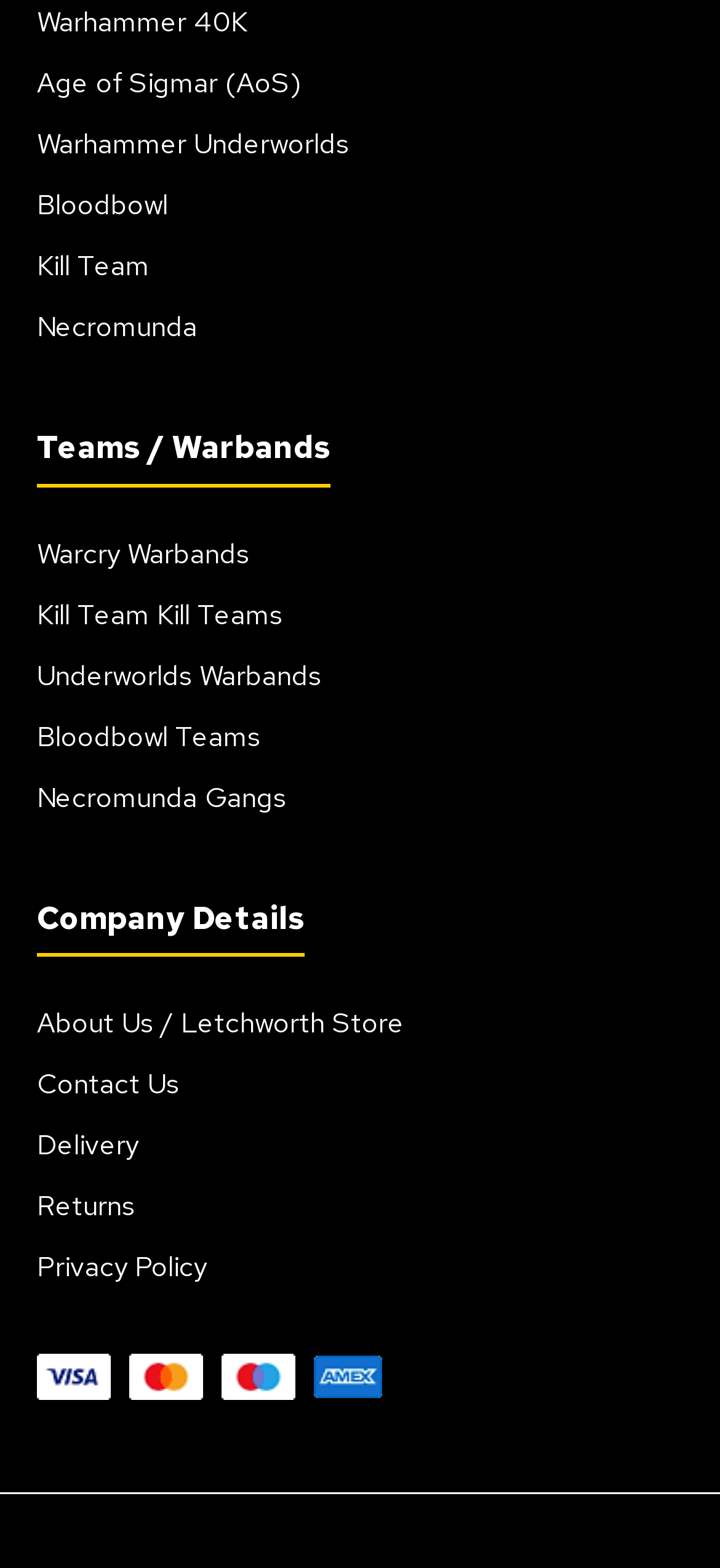Please find the bounding box coordinates of the clickable region needed to complete the following instruction: "Check Contact Us". The bounding box coordinates must consist of four float numbers between 0 and 1, i.e., [left, top, right, bottom].

[0.051, 0.68, 0.249, 0.703]